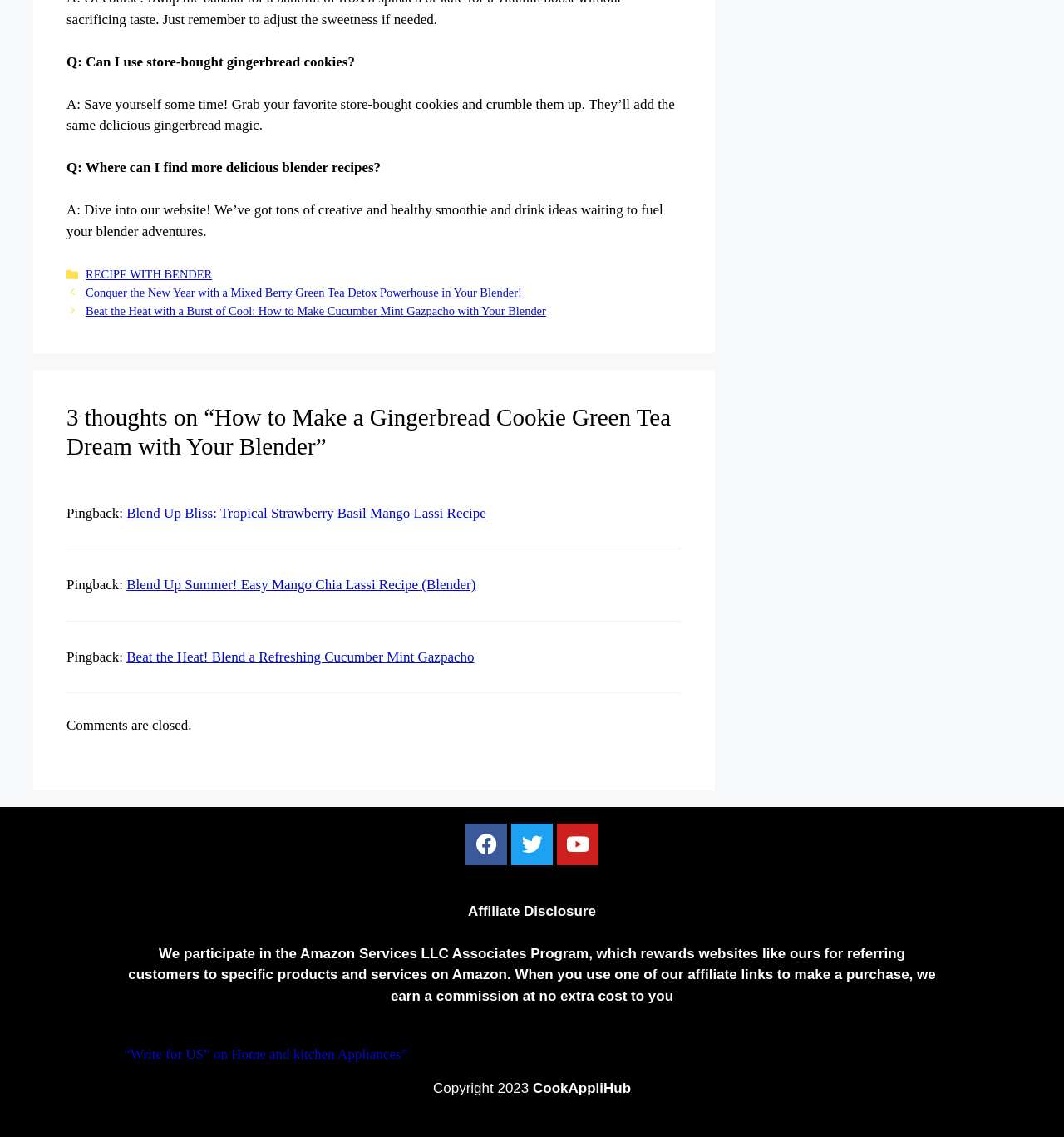Using the webpage screenshot and the element description Twitter, determine the bounding box coordinates. Specify the coordinates in the format (top-left x, top-left y, bottom-right x, bottom-right y) with values ranging from 0 to 1.

[0.48, 0.724, 0.52, 0.761]